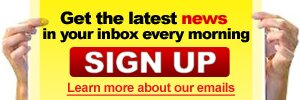Utilize the details in the image to thoroughly answer the following question: What is the purpose of the advertisement?

The advertisement is encouraging viewers to stay informed by signing up for a daily newsletter, which is evident from the bold lettering and the prominent display of the 'SIGN UP' button.